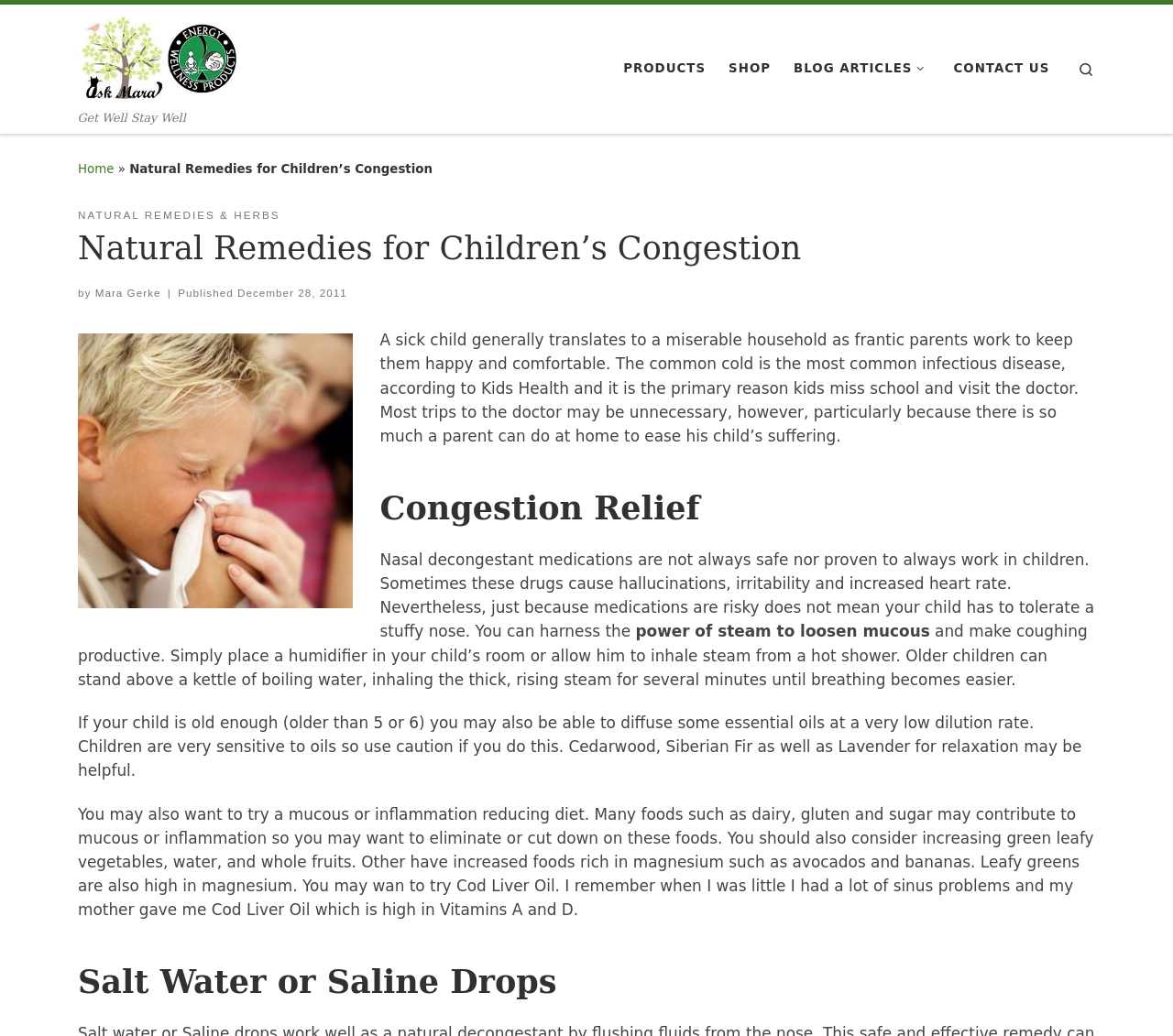Please provide a one-word or phrase answer to the question: 
What type of diet may help reduce mucous or inflammation?

Mucous or inflammation reducing diet